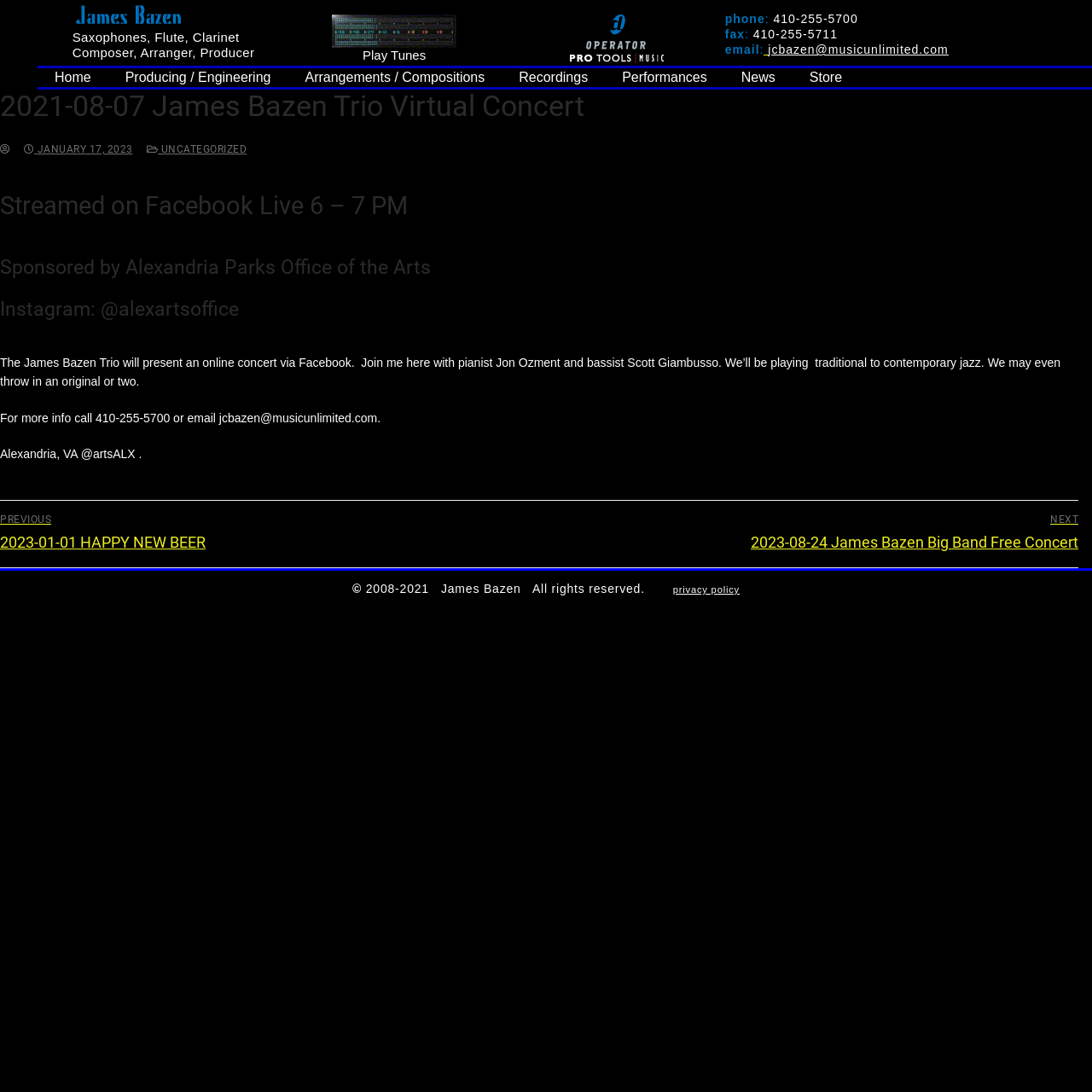Use a single word or phrase to answer the following:
What is the phone number to contact James Bazen?

410-255-5700